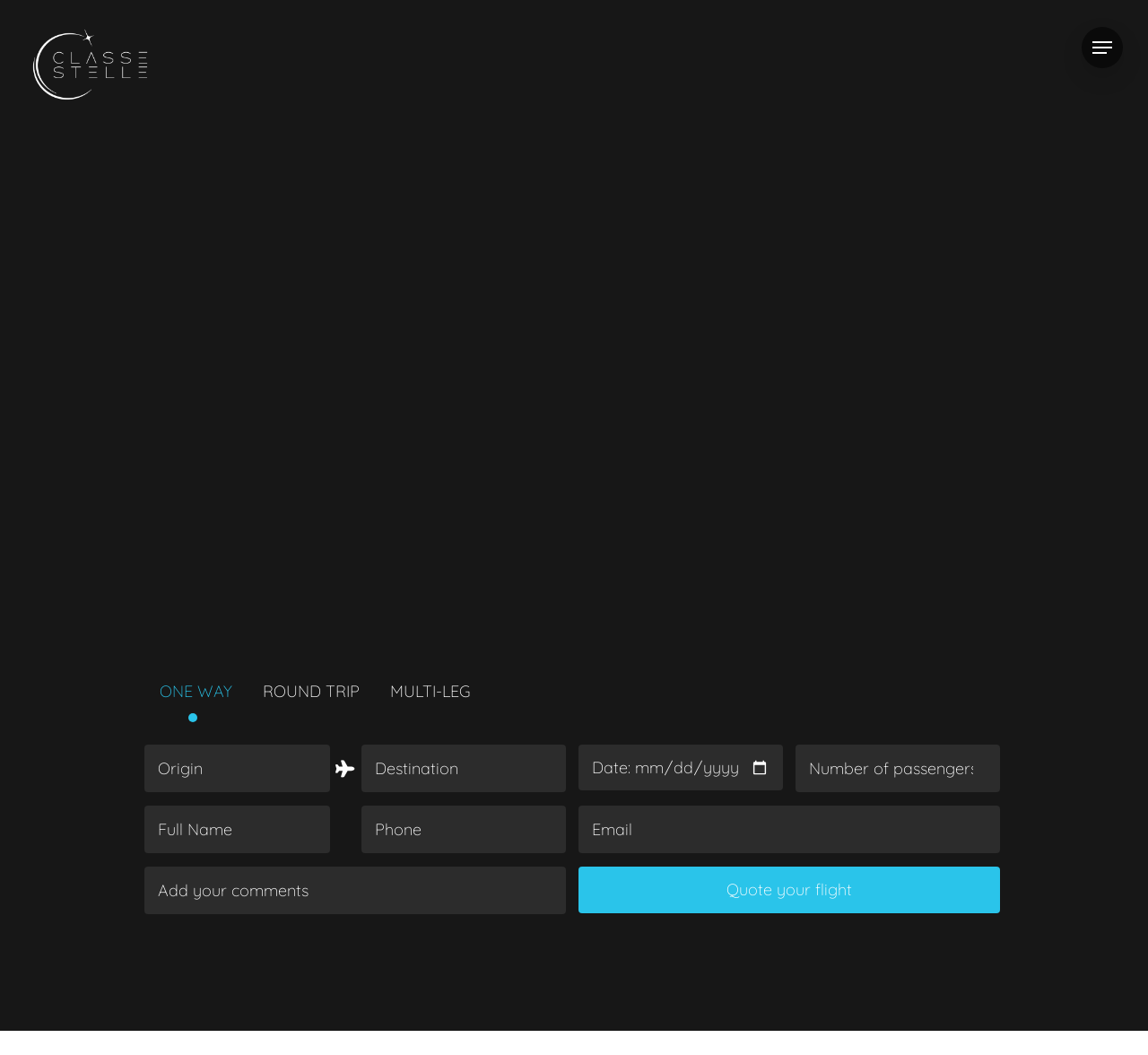Based on the image, provide a detailed and complete answer to the question: 
What is the minimum number of passengers?

I found the answer by looking at the 'Number of passengers' spinbutton, which has a valuemin of 1, indicating that the minimum number of passengers is 1.